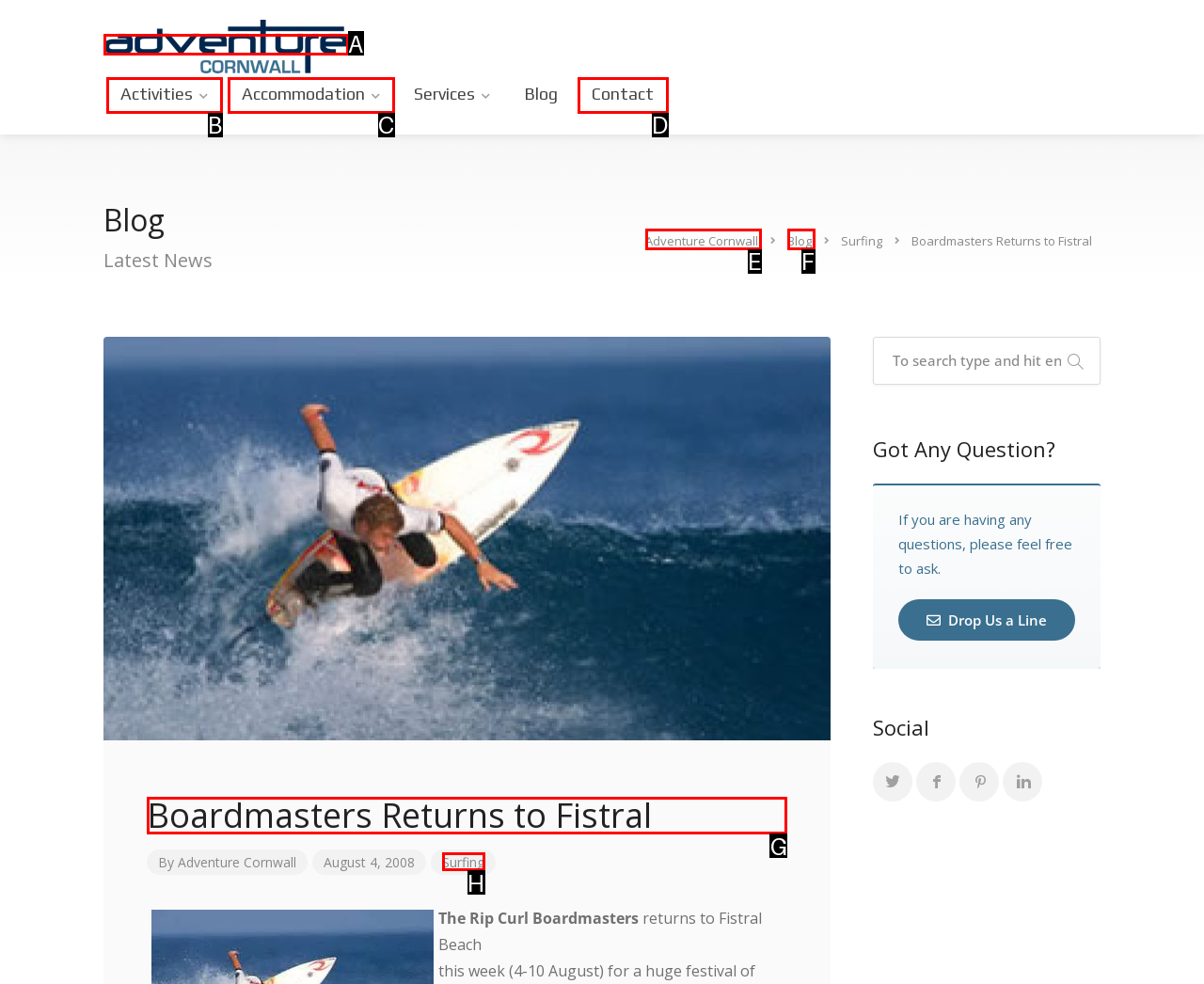Looking at the description: Aveo web&marketing, identify which option is the best match and respond directly with the letter of that option.

None